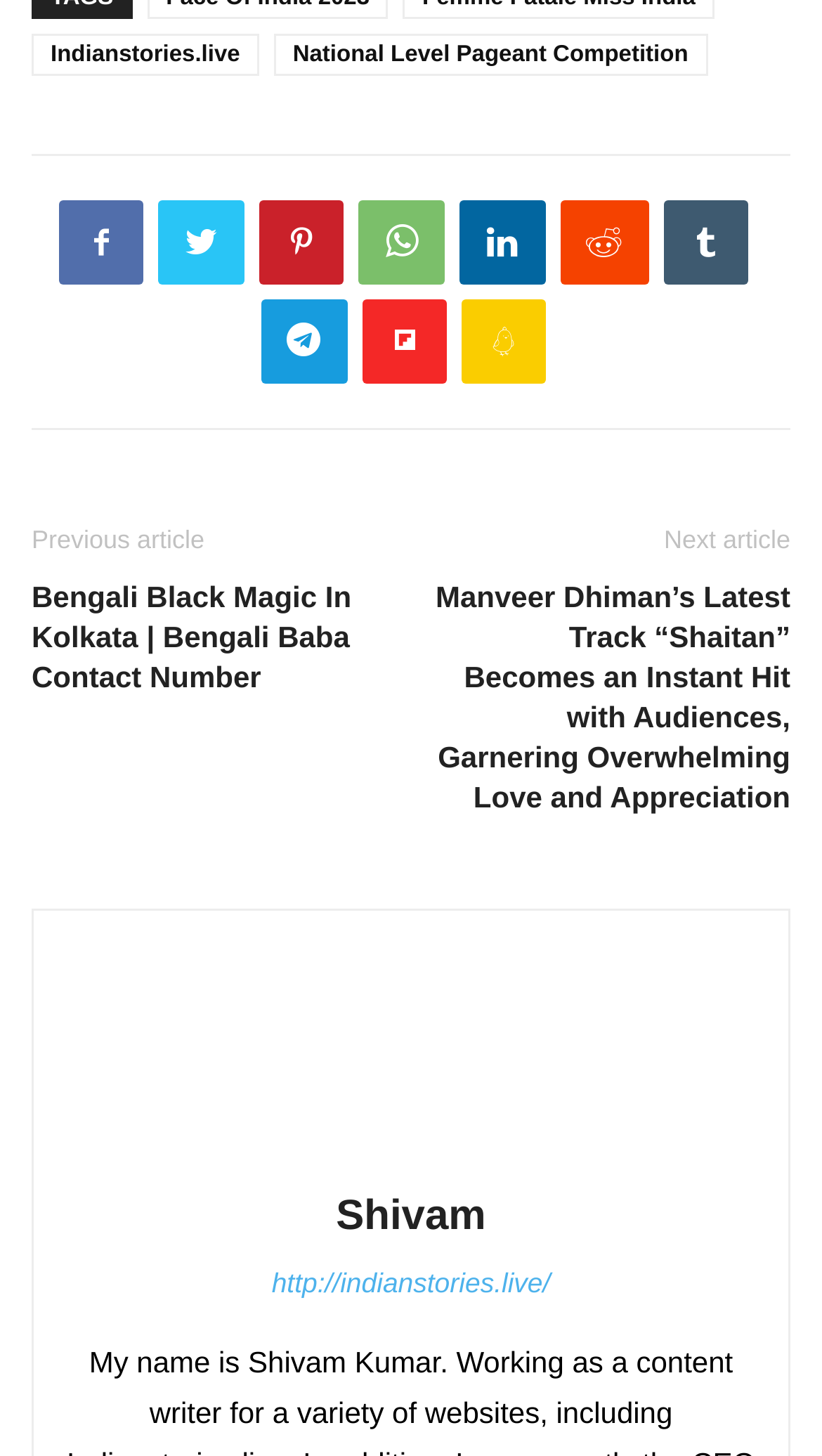Can you find the bounding box coordinates for the element that needs to be clicked to execute this instruction: "check out Manveer Dhiman’s Latest Track"? The coordinates should be given as four float numbers between 0 and 1, i.e., [left, top, right, bottom].

[0.526, 0.397, 0.962, 0.562]